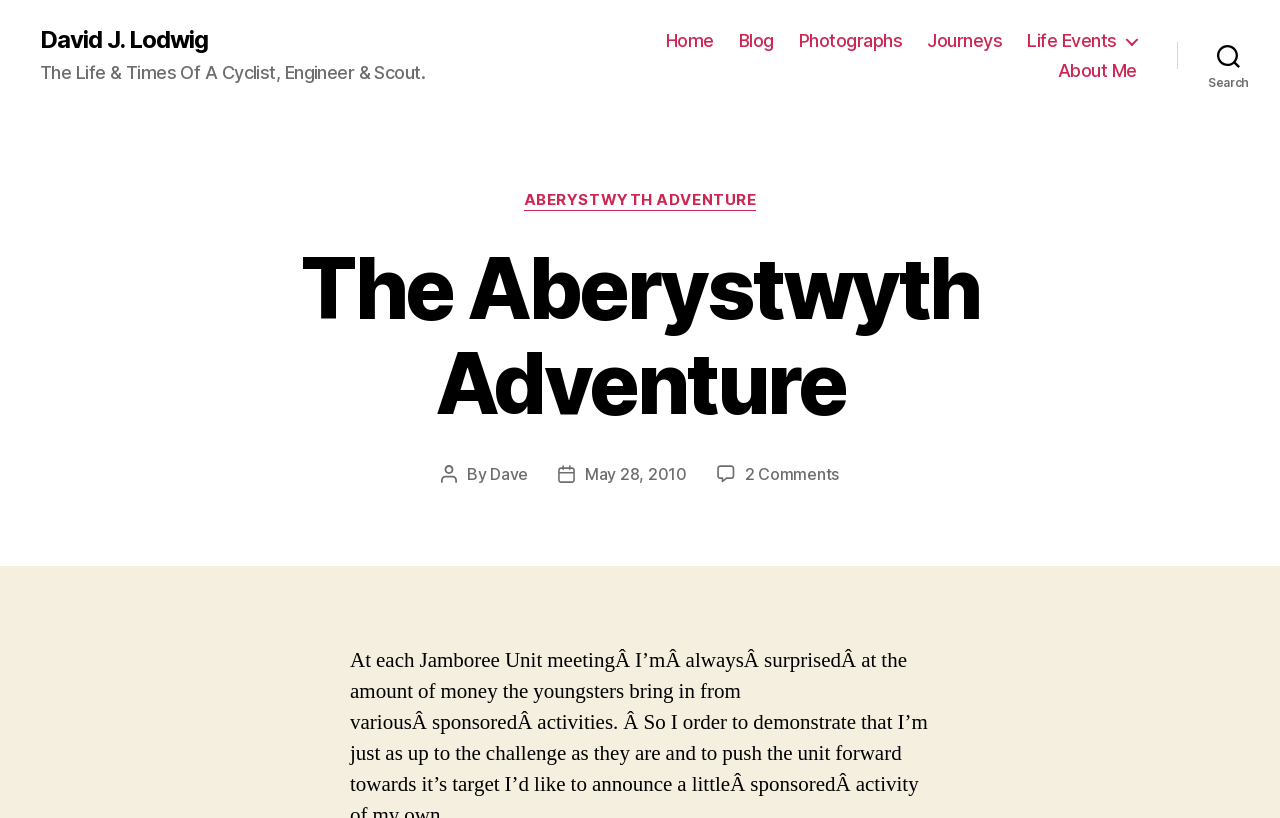How many comments are there on the post?
Give a detailed and exhaustive answer to the question.

The number of comments is mentioned in the post information section, where it says '2 Comments on The Aberystwyth Adventure'.